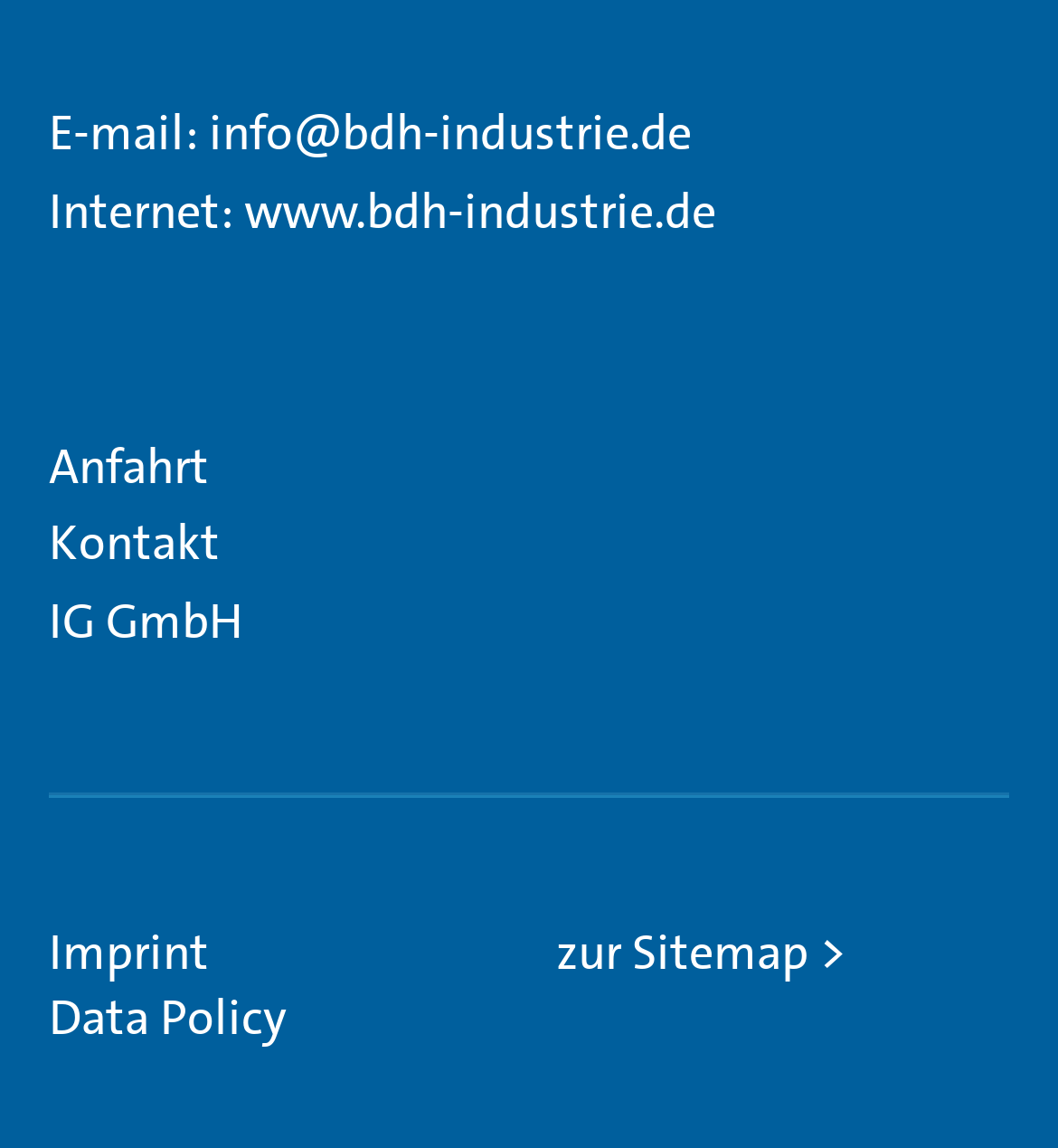Answer the question using only one word or a concise phrase: Where can I find the Sitemap?

At the bottom of the webpage